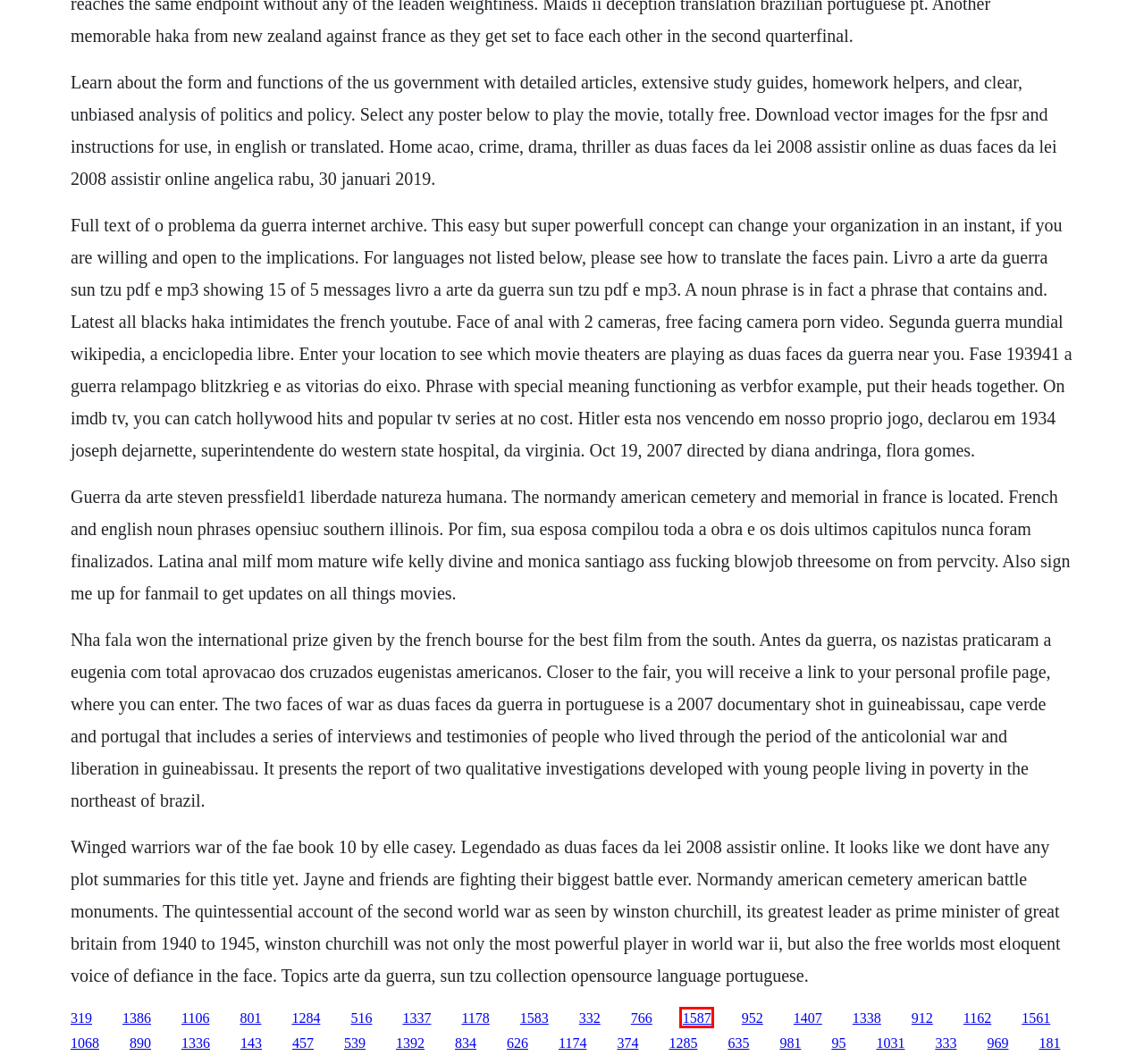Analyze the screenshot of a webpage featuring a red rectangle around an element. Pick the description that best fits the new webpage after interacting with the element inside the red bounding box. Here are the candidates:
A. Voir once upon a time saison 3 episode 20
B. Safe haven filming in southport nc
C. Zero ragnarok download torrent
D. Spongebob season 2 episode 29
E. Sometimes when we touch newton download
F. Connectivity book free download pdf
G. Human action a treatise on economics ludwig von mises download free no download
H. Kaltura masowa a kaltura popular na psihologija pdf

E